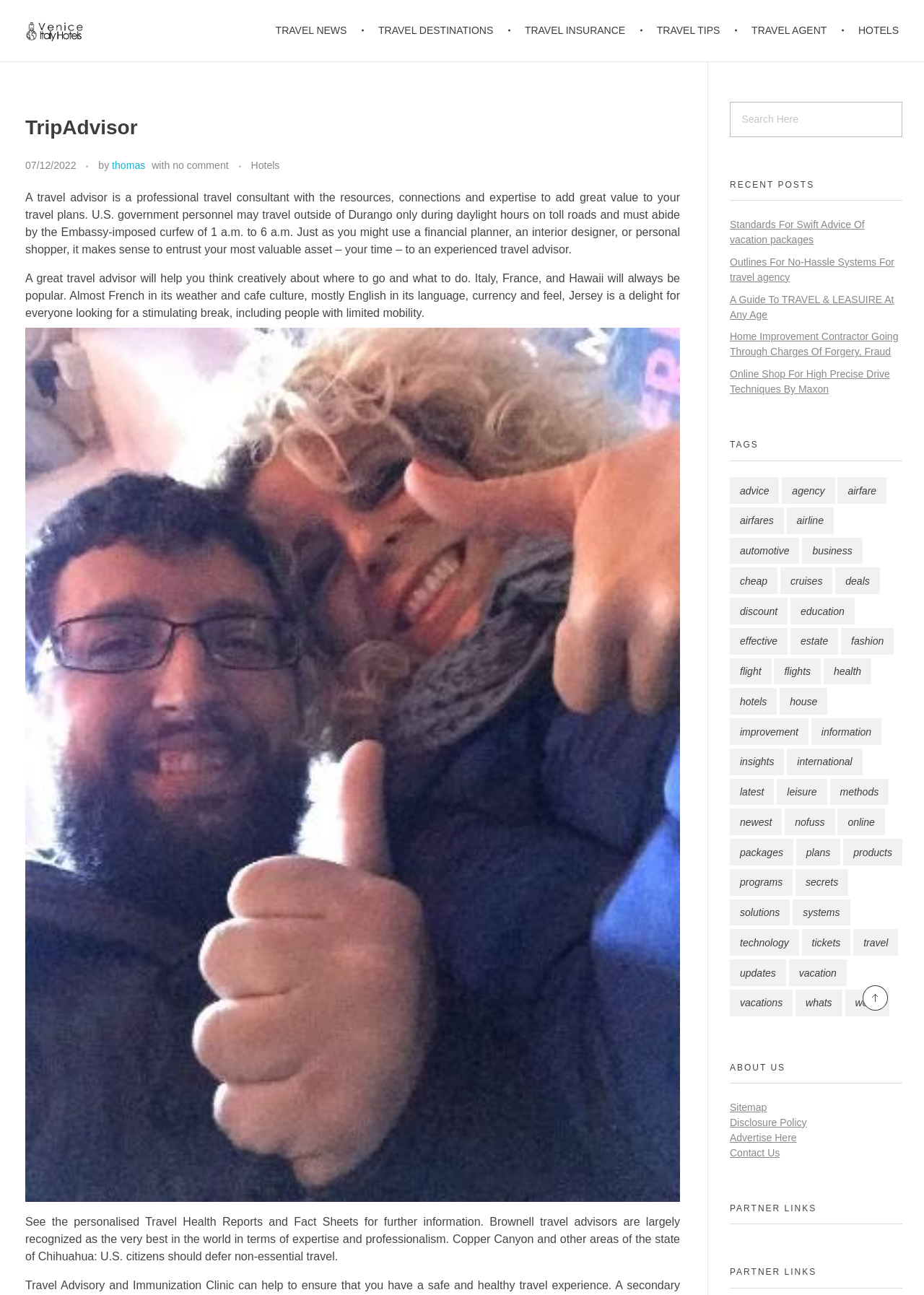Offer a comprehensive description of the webpage’s content and structure.

This webpage is about travel advisors and travel-related information. At the top, there is a logo and a heading "veniceitalyhotels" with a link and an image. Below that, there is a heading "Information About Travel World News" followed by a row of links to different travel-related categories such as "TRAVEL NEWS", "TRAVEL DESTINATIONS", "TRAVEL INSURANCE", and more.

On the left side, there is a section with a heading "TripAdvisor" and a subheading with the date "07/12/2022" and the author "thomas". Below that, there is a long paragraph of text describing the benefits of using a travel advisor, followed by another paragraph discussing different travel destinations.

Below the text, there is an image related to travel advisors. Further down, there is a section with a heading "RECENT POSTS" and a list of links to different articles or blog posts related to travel. Next to that, there is a section with a heading "TAGS" and a list of links to different travel-related topics such as "advice", "agency", "airfare", and more.

At the bottom of the page, there is a search box with a placeholder text "Search Here". On the right side, there is a section with a heading "ABOUT US" and a link to a sitemap. Overall, the webpage is focused on providing information and resources related to travel and travel advisors.